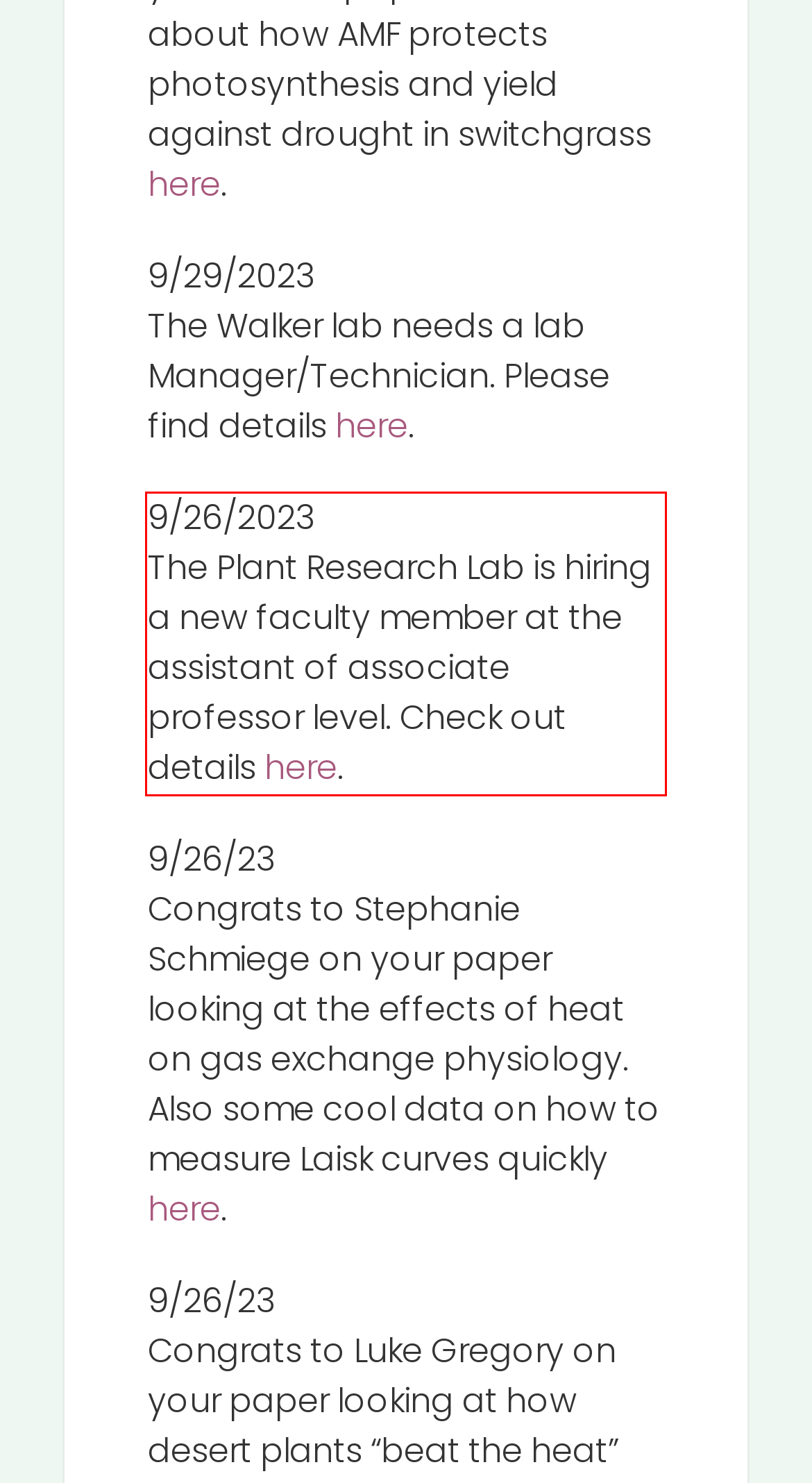From the screenshot of the webpage, locate the red bounding box and extract the text contained within that area.

9/26/2023 The Plant Research Lab is hiring a new faculty member at the assistant of associate professor level. Check out details here.